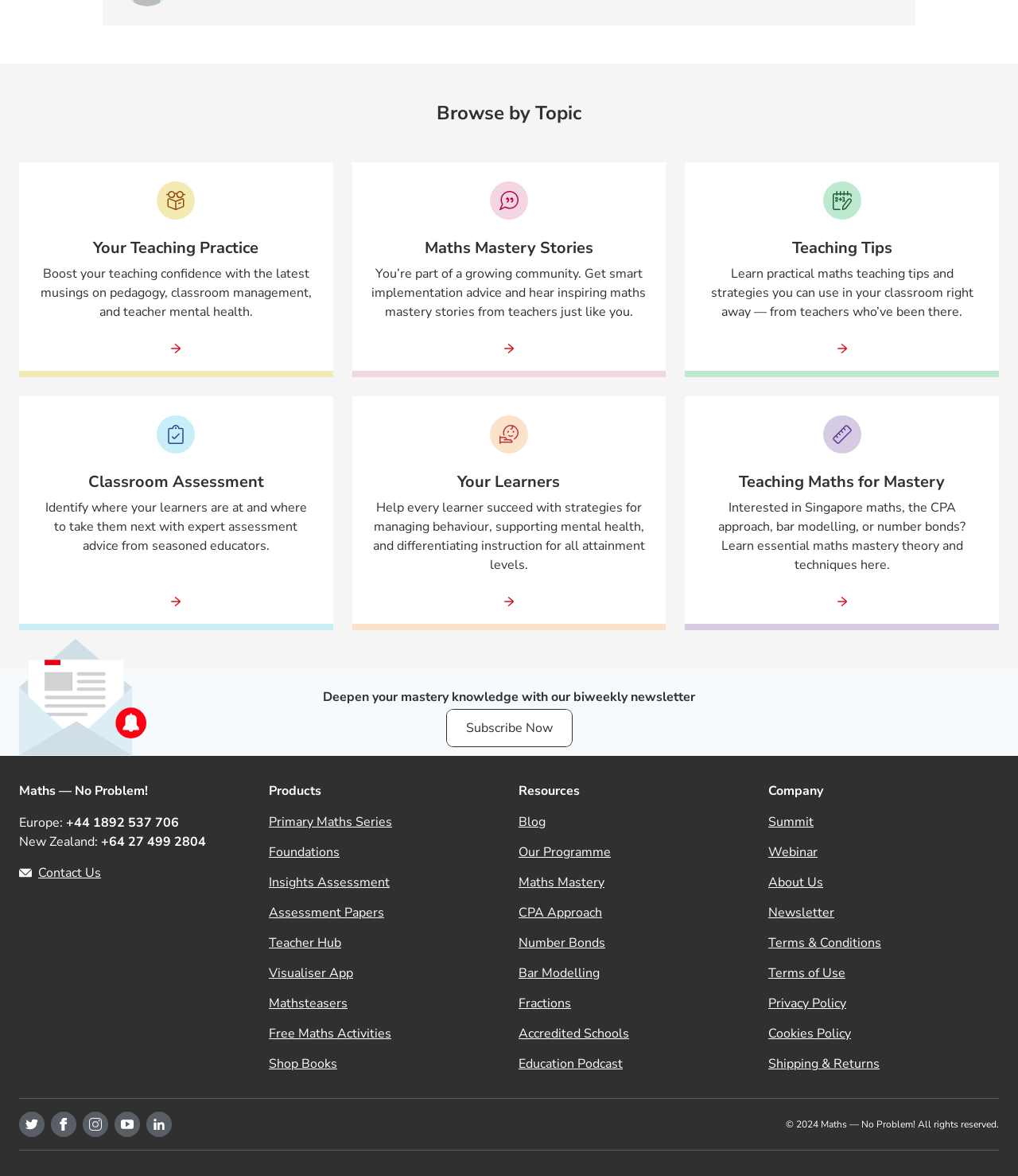Specify the bounding box coordinates of the element's region that should be clicked to achieve the following instruction: "View Primary Maths Series". The bounding box coordinates consist of four float numbers between 0 and 1, in the format [left, top, right, bottom].

[0.264, 0.691, 0.385, 0.706]